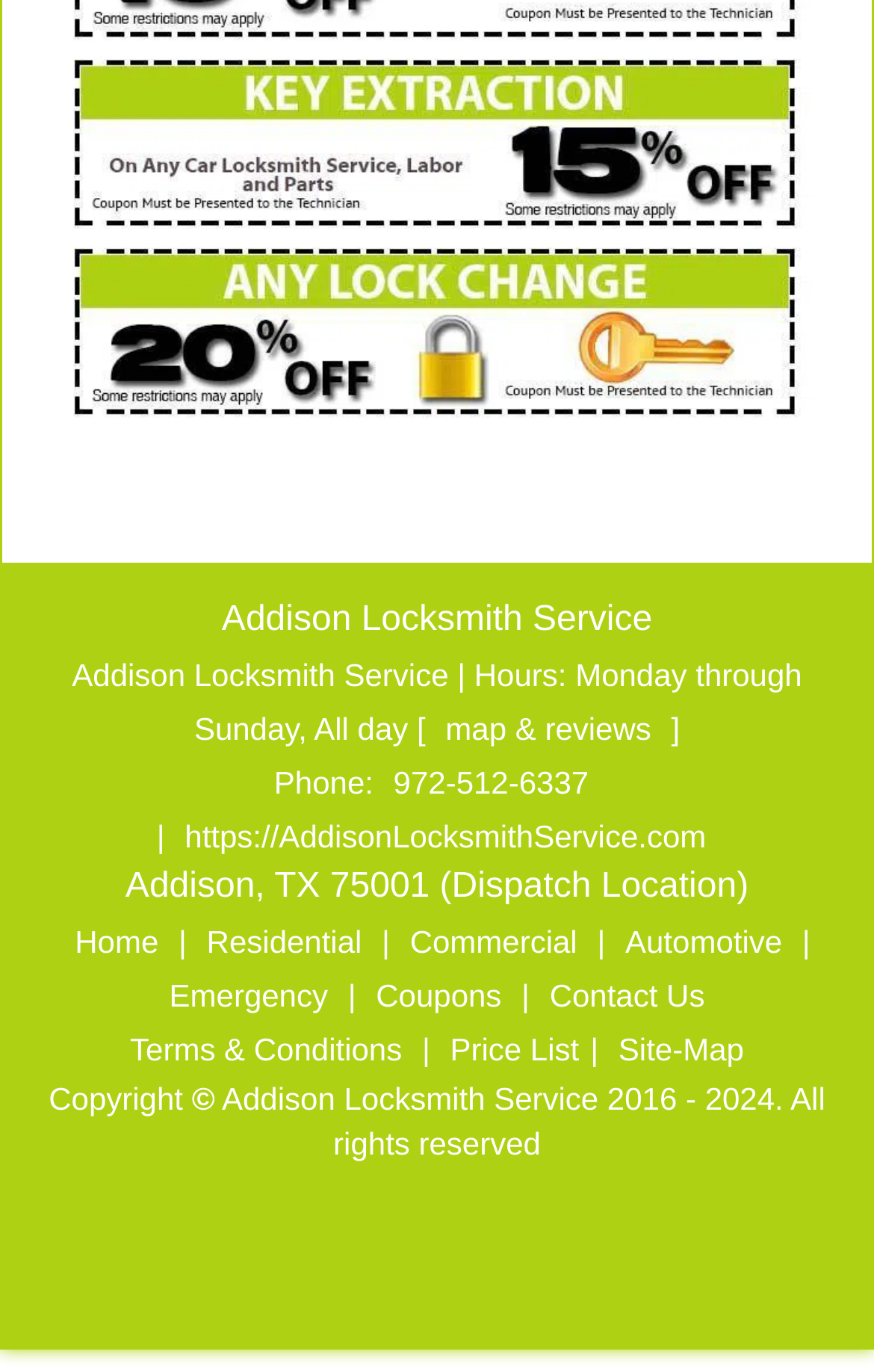How many navigation links are there?
Using the visual information, reply with a single word or short phrase.

8